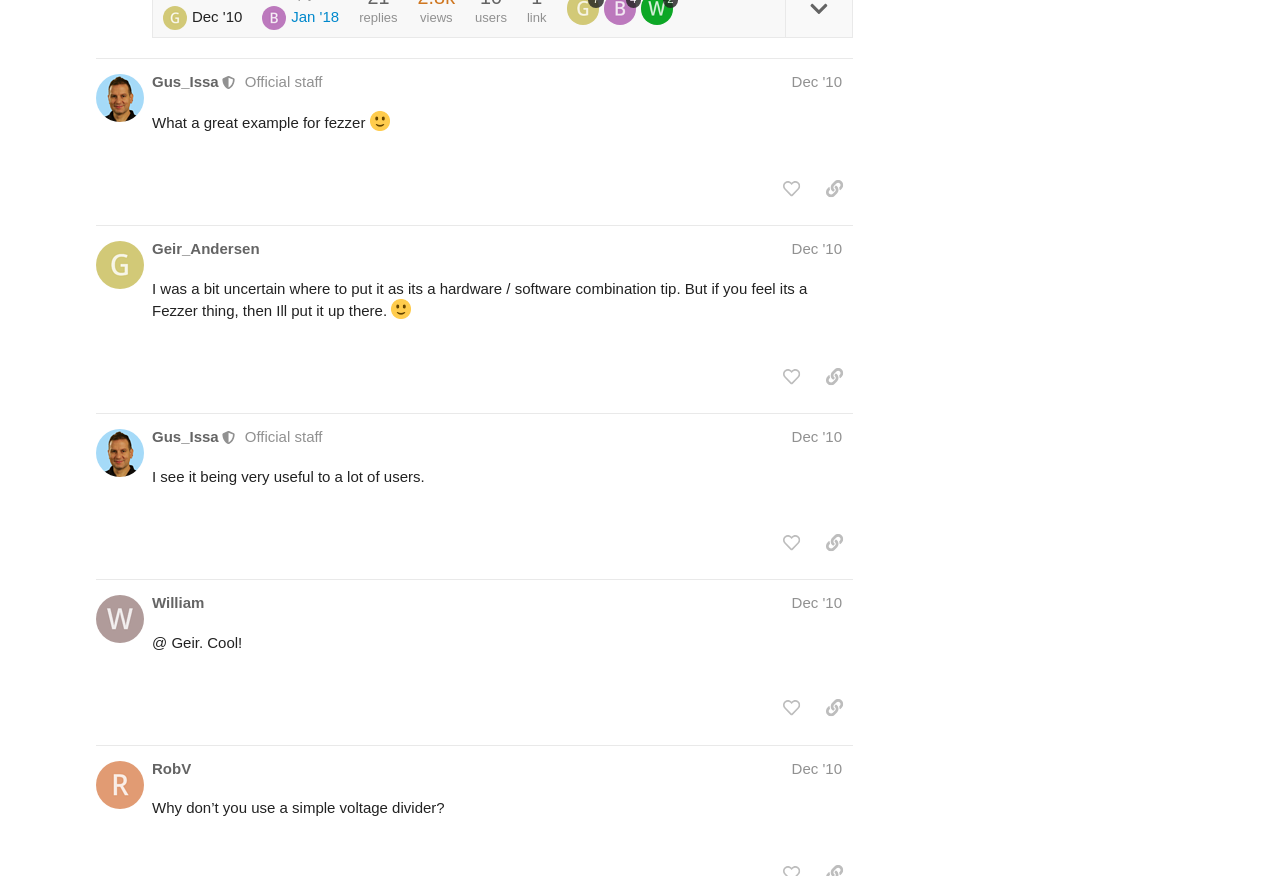Identify the bounding box coordinates of the section to be clicked to complete the task described by the following instruction: "Click the 'copy a link to this post to clipboard' button". The coordinates should be four float numbers between 0 and 1, formatted as [left, top, right, bottom].

[0.637, 0.6, 0.666, 0.638]